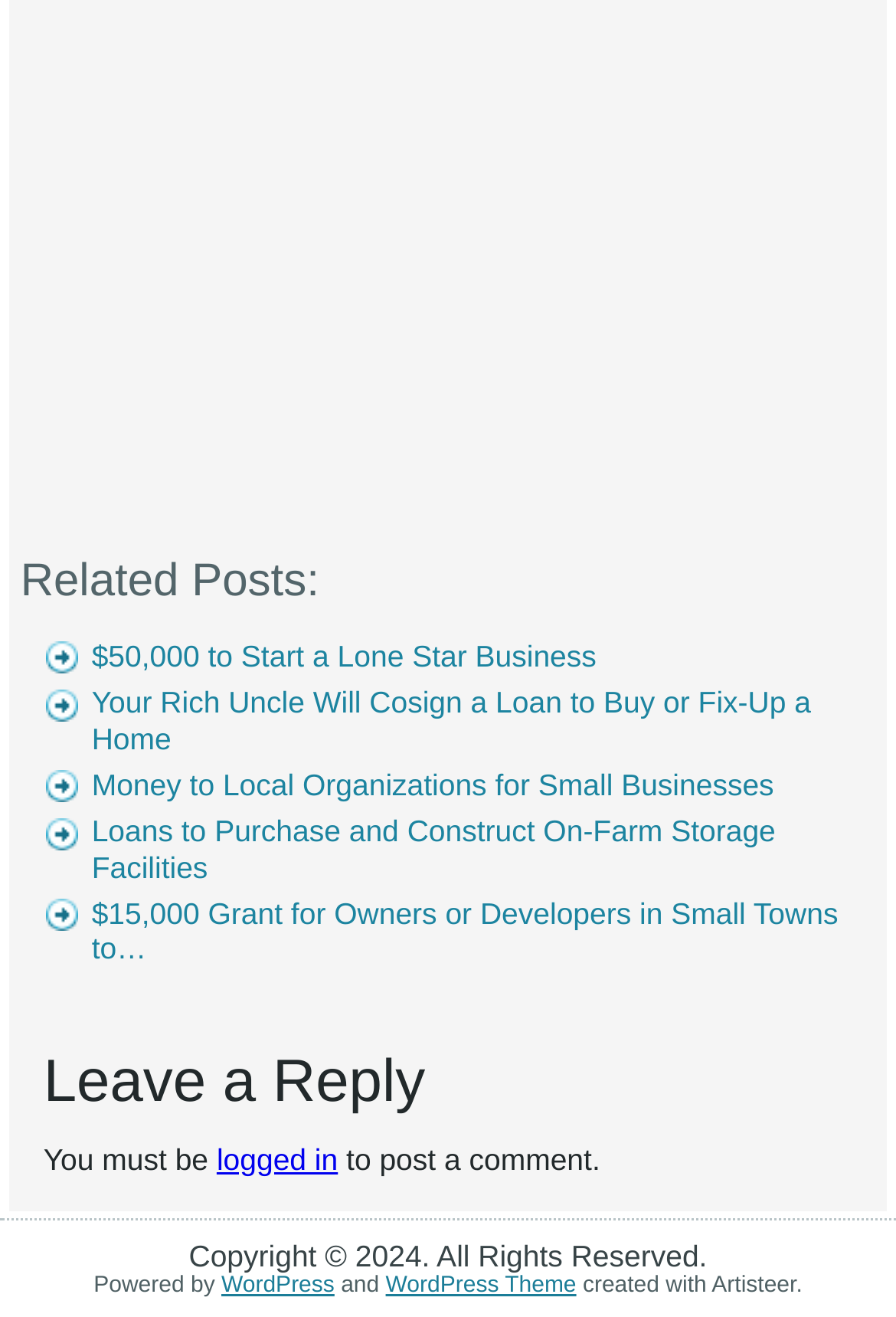Please specify the bounding box coordinates for the clickable region that will help you carry out the instruction: "Read '$50,000 to Start a Lone Star Business'".

[0.102, 0.484, 0.666, 0.51]